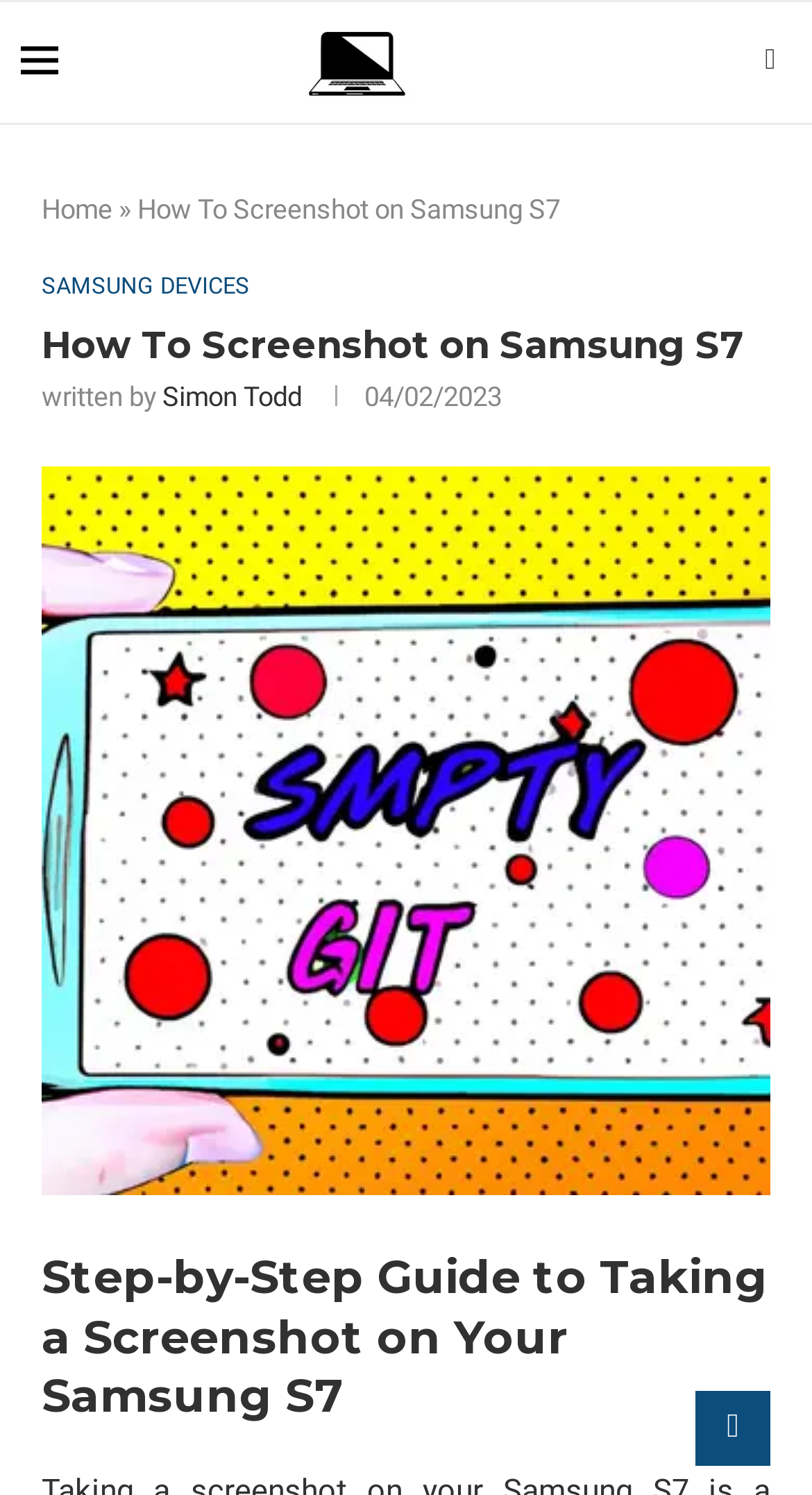Please provide a one-word or phrase answer to the question: 
What is the category of Samsung S7?

SAMSUNG DEVICES